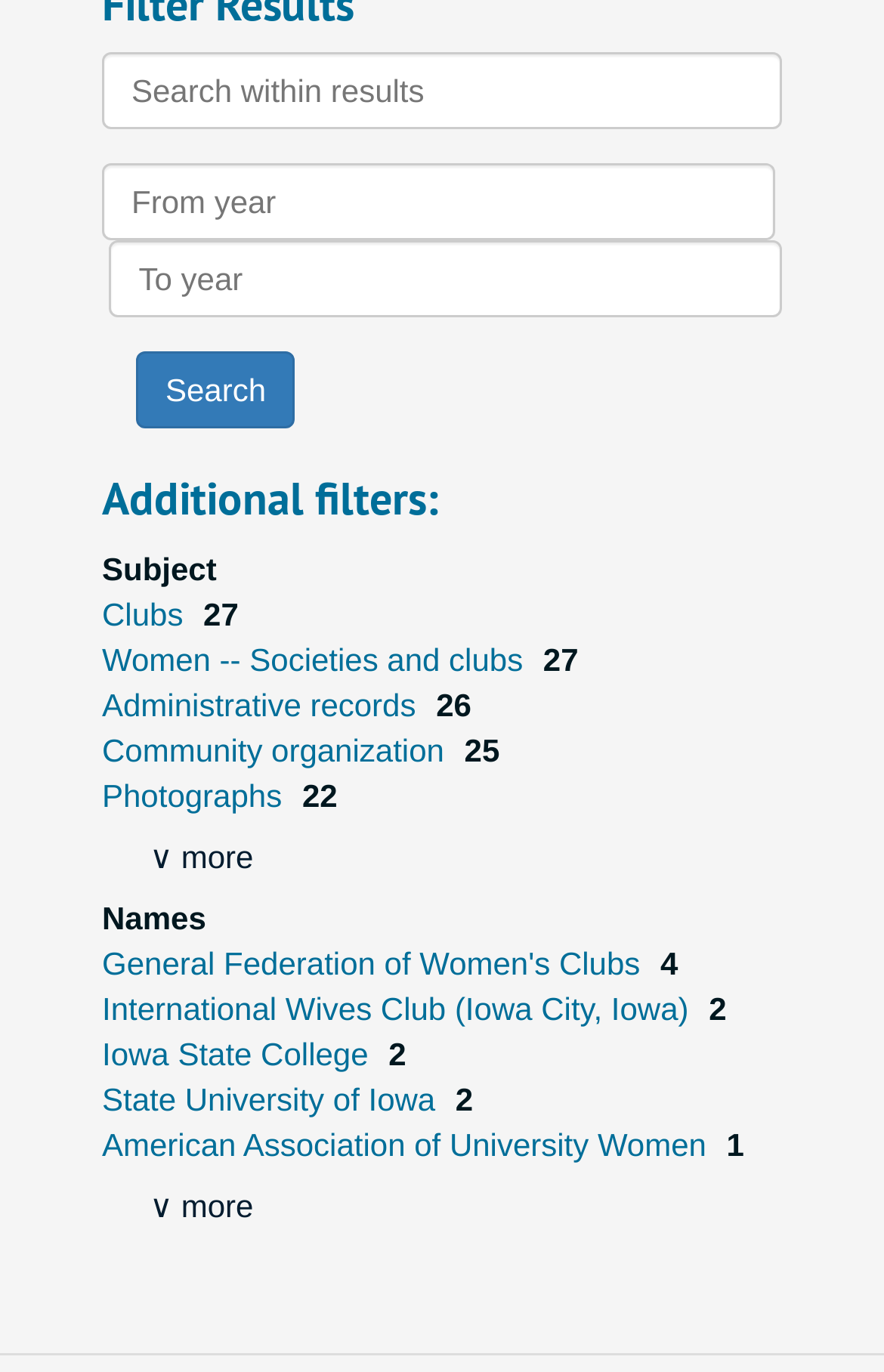Indicate the bounding box coordinates of the element that must be clicked to execute the instruction: "Select a year from". The coordinates should be given as four float numbers between 0 and 1, i.e., [left, top, right, bottom].

[0.115, 0.119, 0.876, 0.175]